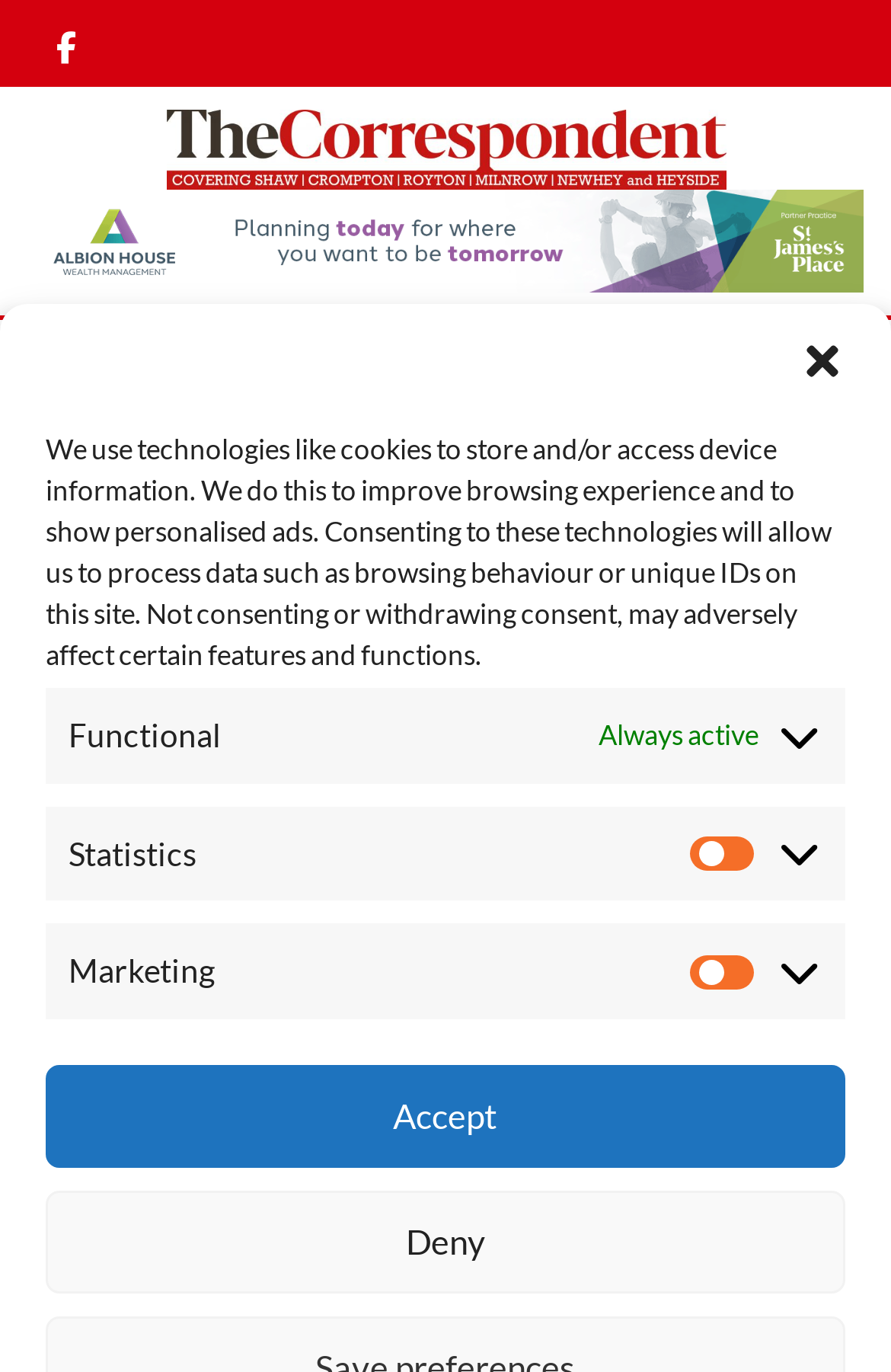Refer to the image and provide an in-depth answer to the question:
Who is the author of the news article?

I determined the author of the news article by looking at the webpage structure and finding the link ' Tony Bugby' which seems to be the author's name.